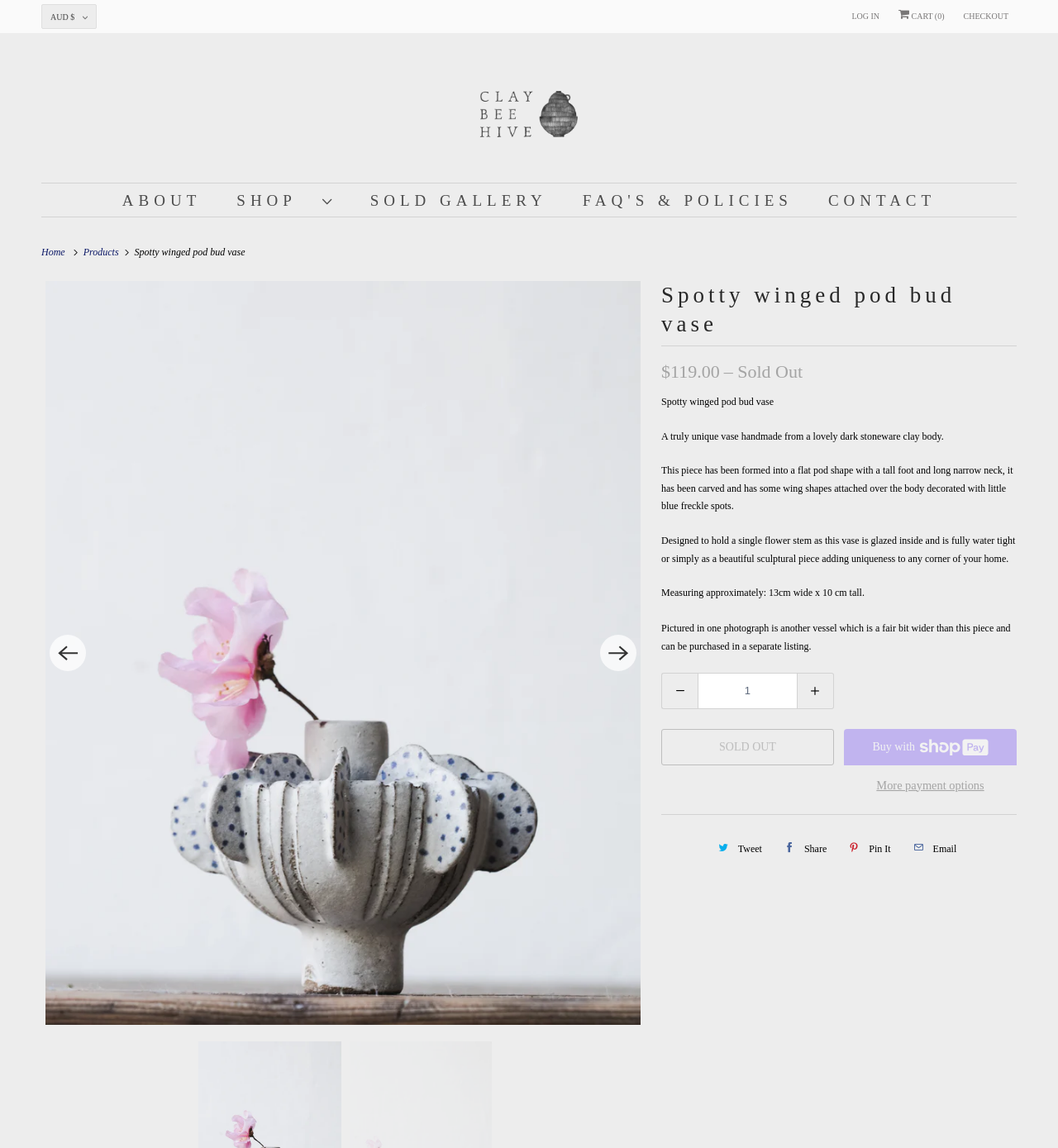What is the price of the vase?
Look at the image and respond with a one-word or short phrase answer.

$119.00